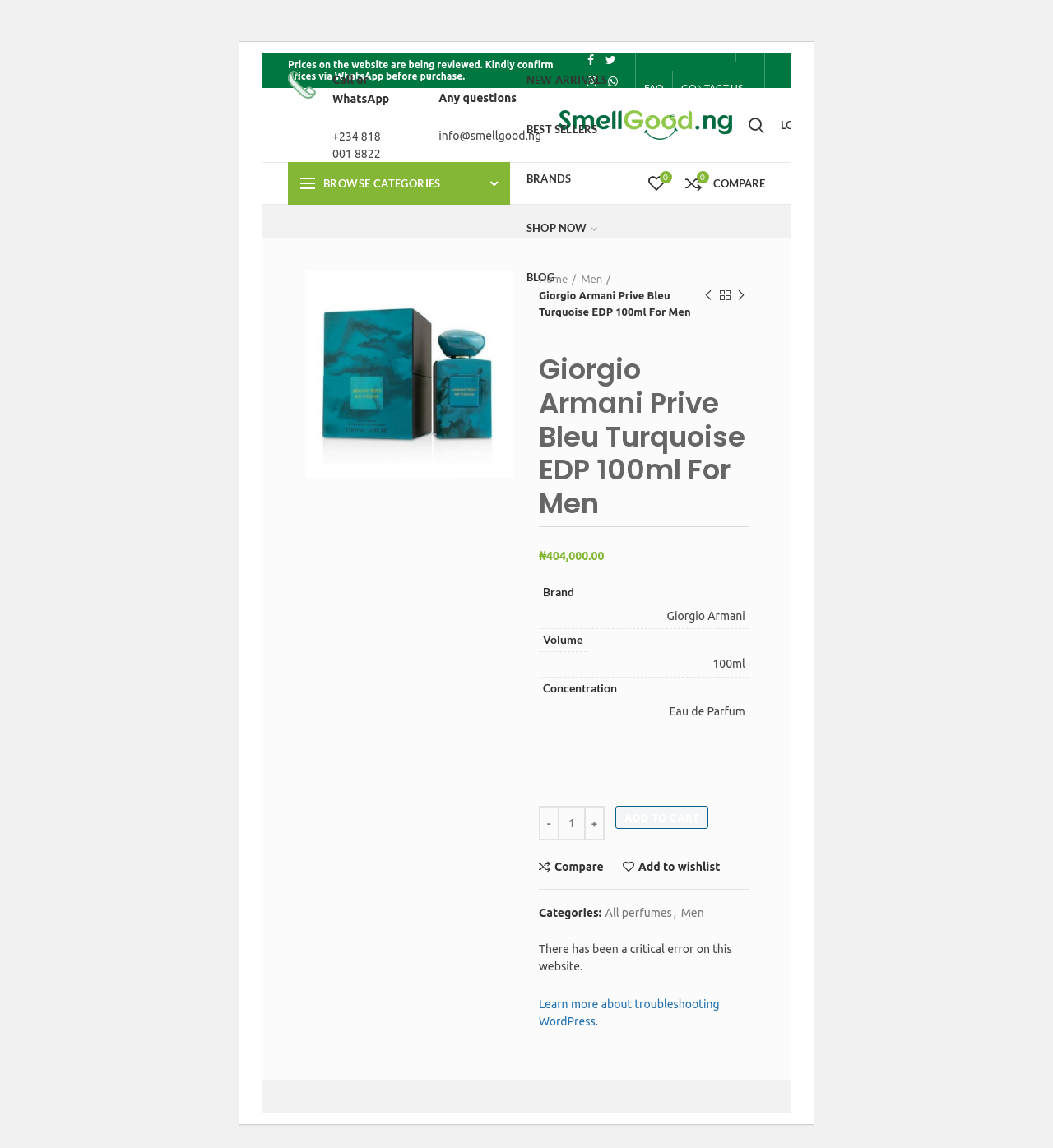What is the price of Giorgio Armani Prive Bleu Turquoise EDP 100ml For Men?
Please provide a single word or phrase in response based on the screenshot.

₦404,000.00